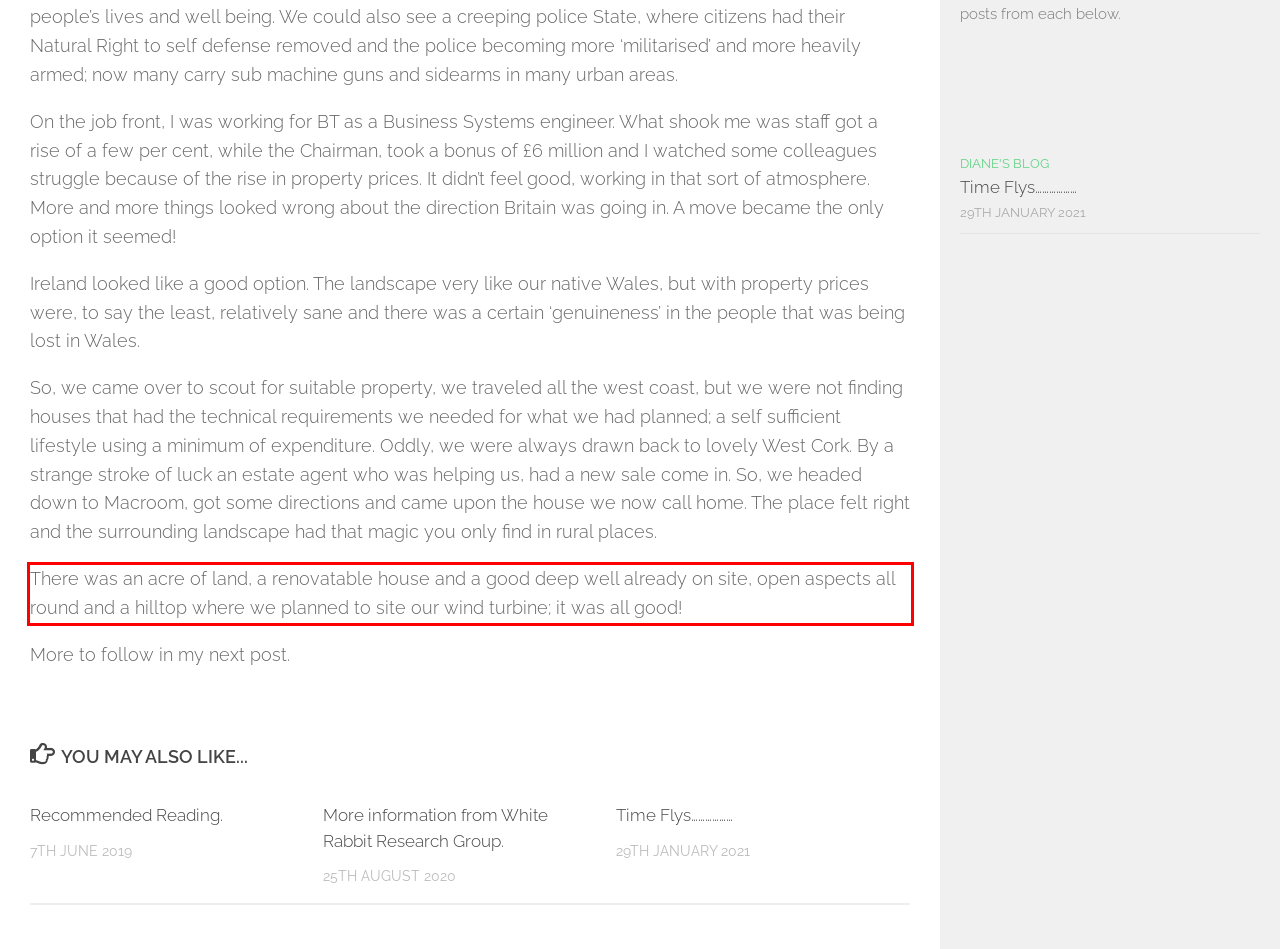You are presented with a screenshot containing a red rectangle. Extract the text found inside this red bounding box.

There was an acre of land, a renovatable house and a good deep well already on site, open aspects all round and a hilltop where we planned to site our wind turbine; it was all good!